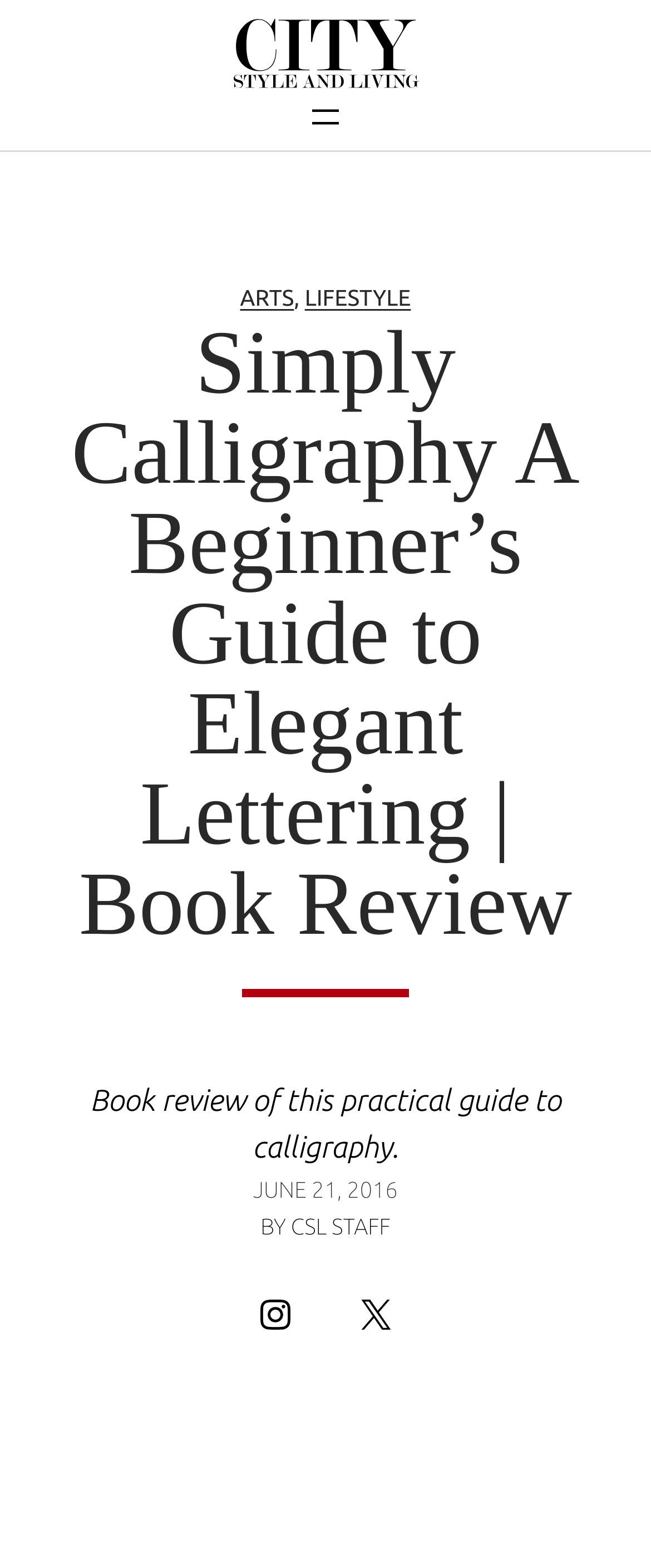What is the name of the website?
Using the image, give a concise answer in the form of a single word or short phrase.

City Style and Living